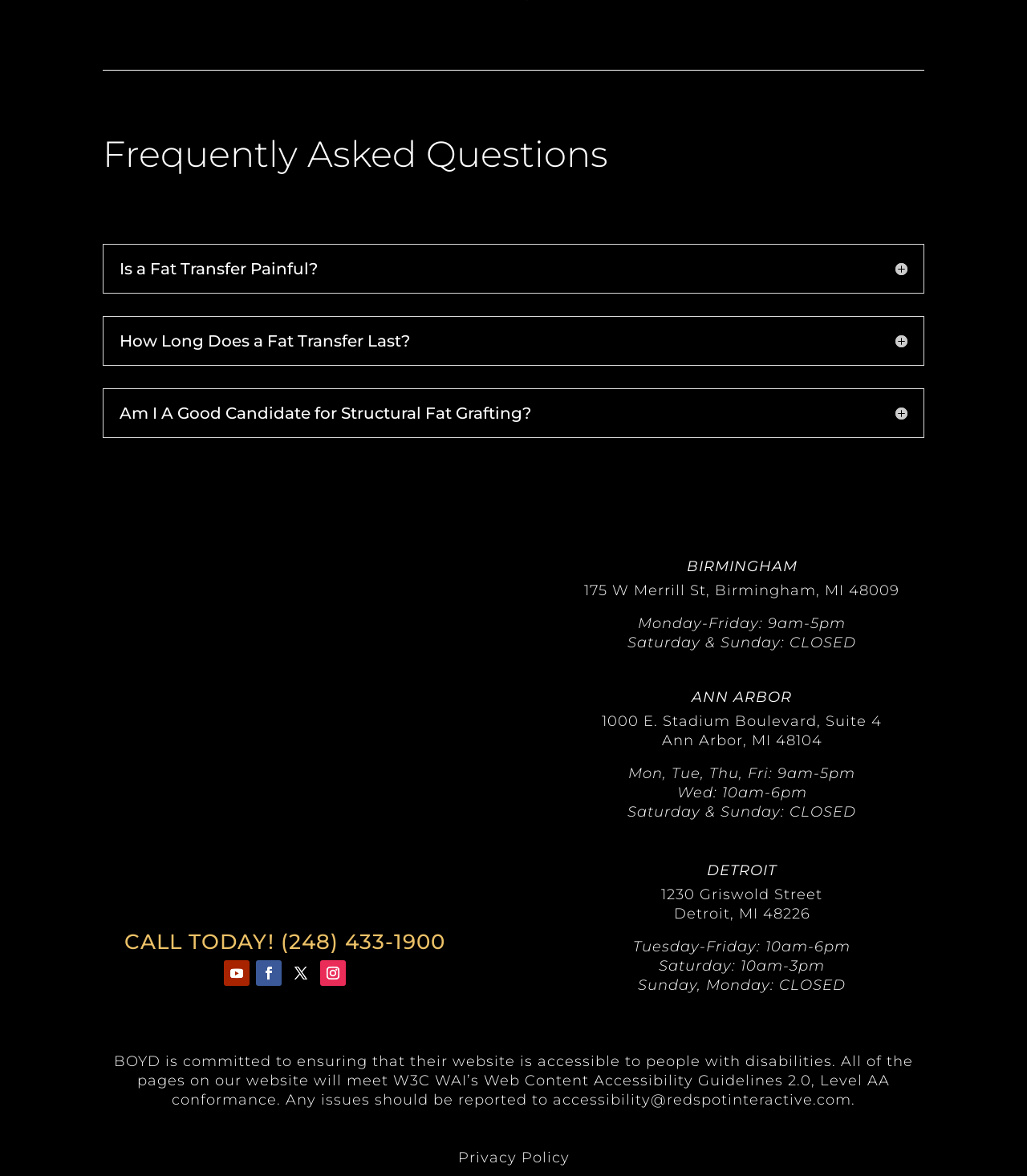What is the address of the Detroit office?
Provide a thorough and detailed answer to the question.

I found the address of the Detroit office by looking at the section 'DETROIT' which lists the address and hours of operation. The address is listed as '1230 Griswold Street'.